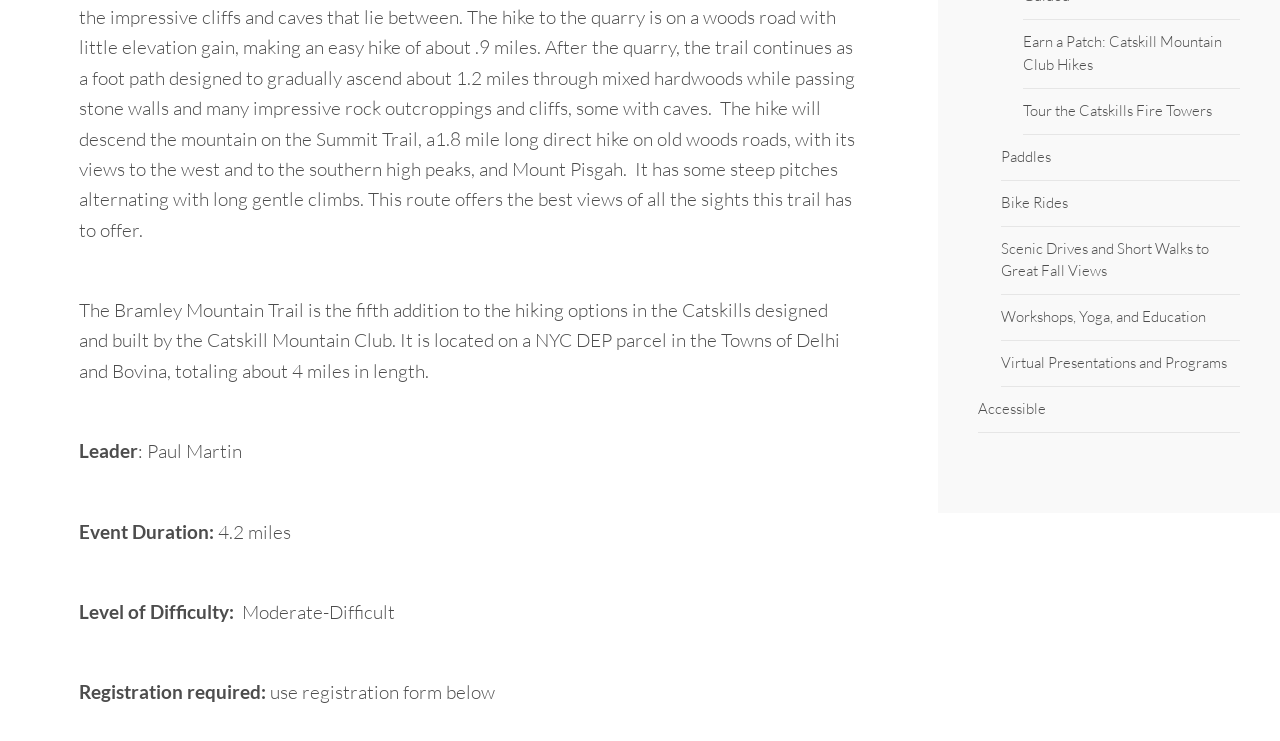Identify the bounding box of the HTML element described as: "Bike Rides".

[0.782, 0.244, 0.969, 0.306]